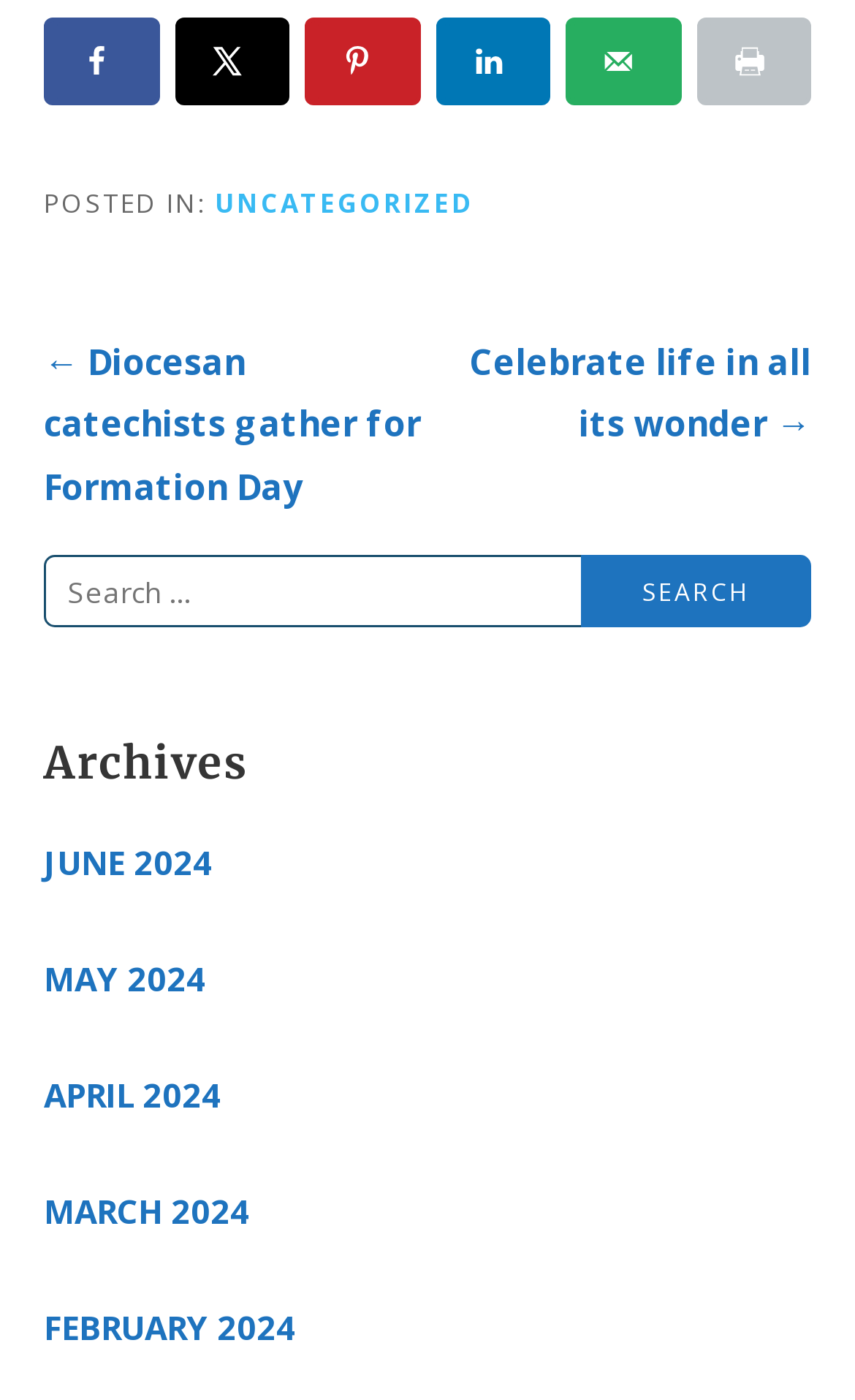Find the bounding box coordinates for the HTML element described as: "parent_node: Search for: value="Search"". The coordinates should consist of four float values between 0 and 1, i.e., [left, top, right, bottom].

[0.679, 0.396, 0.949, 0.448]